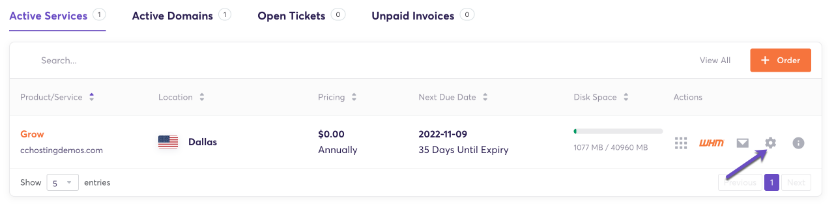Respond to the following query with just one word or a short phrase: 
What is the total available disk space?

40960 MB